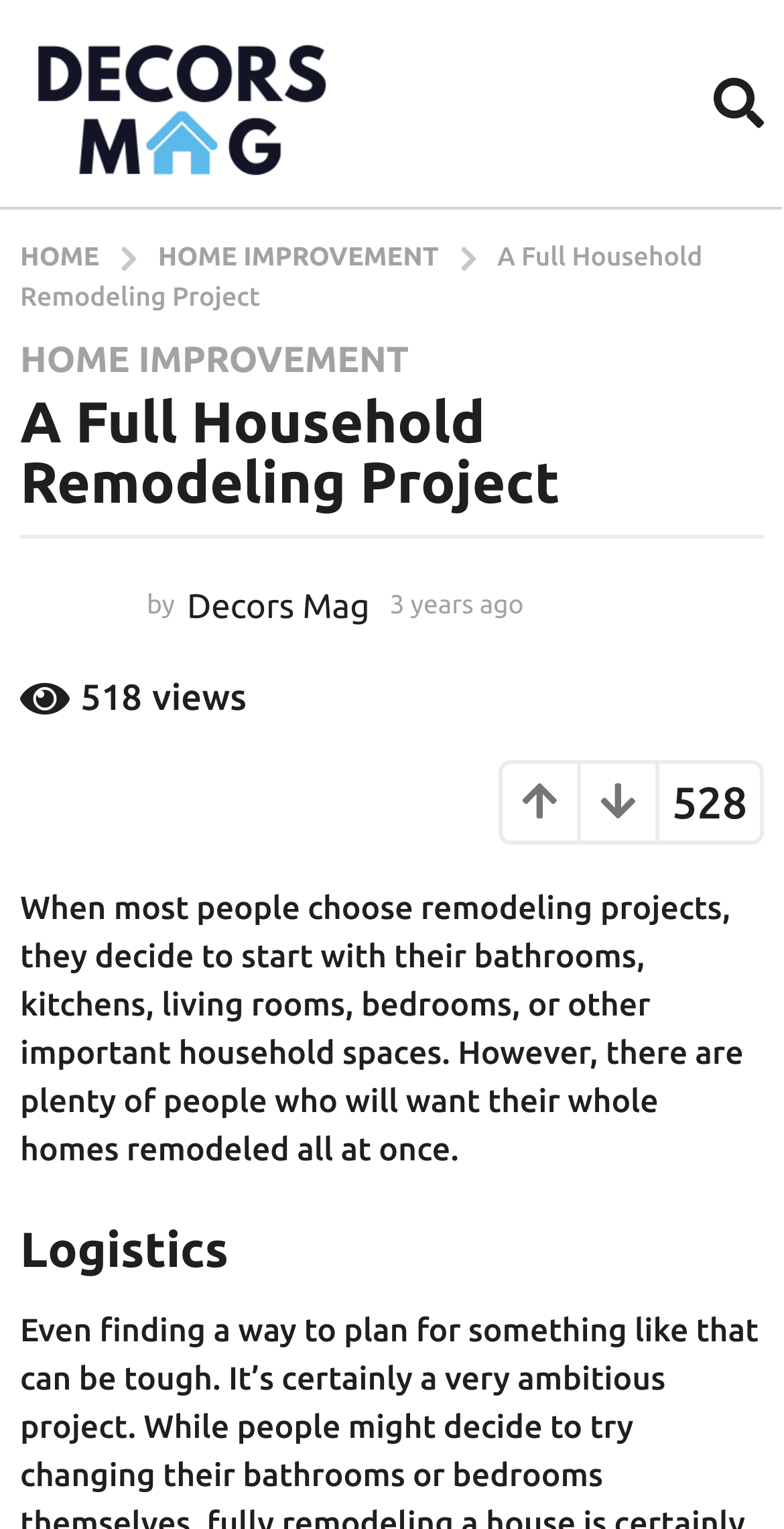Please provide a short answer using a single word or phrase for the question:
Who is the author of the article?

Decors Mag